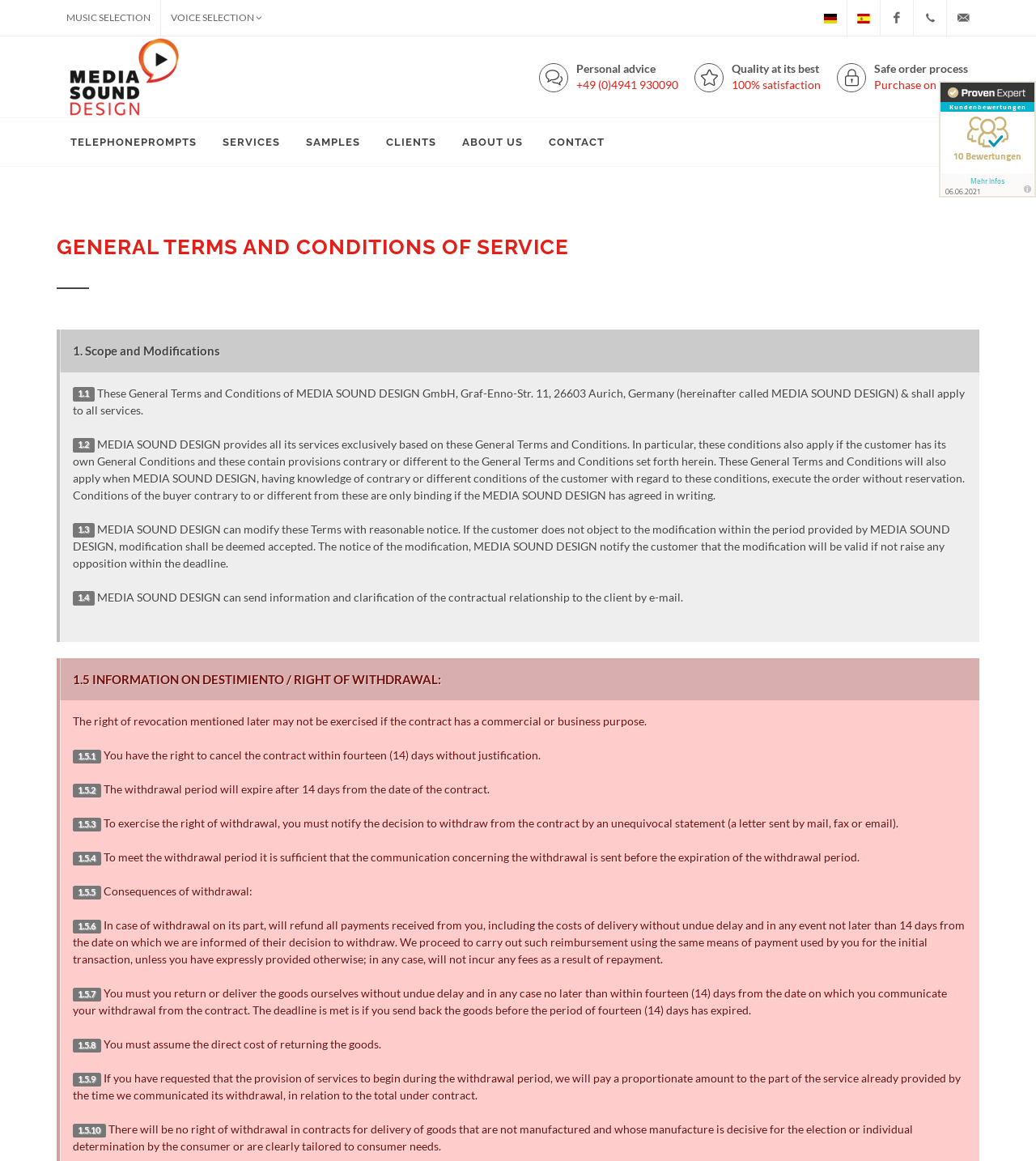Provide the bounding box for the UI element matching this description: "Deutsch".

[0.786, 0.0, 0.817, 0.031]